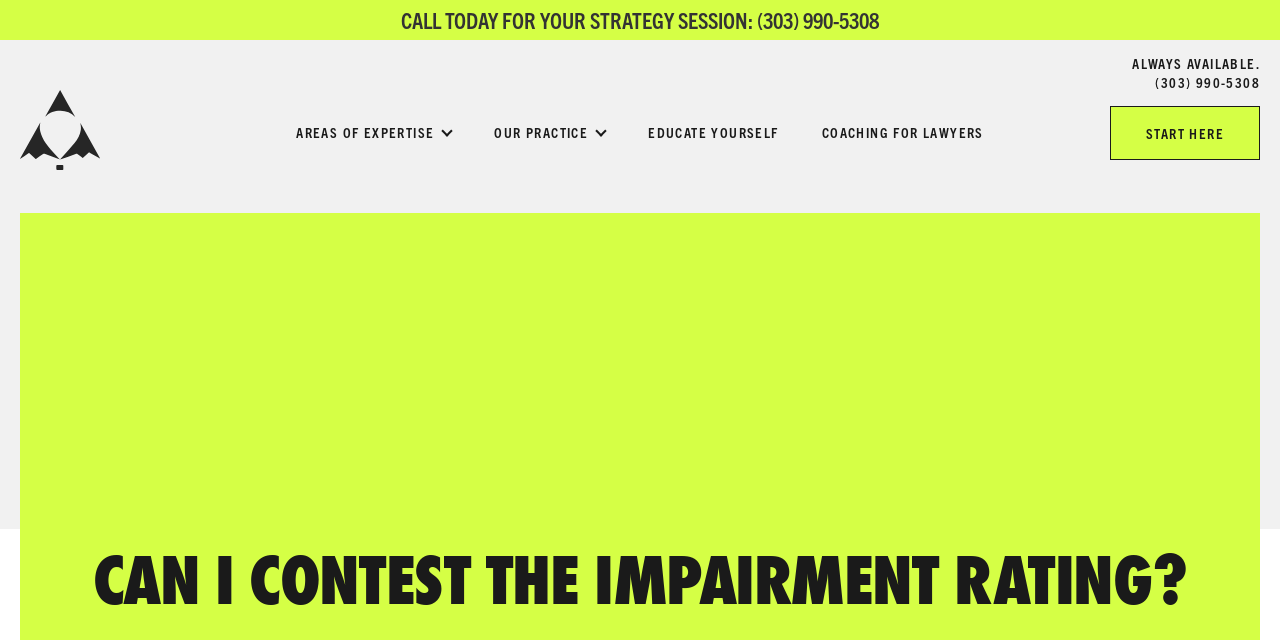Create a detailed narrative of the webpage’s visual and textual elements.

The webpage appears to be a law firm's website, specifically a page about contesting impairment ratings. At the top left corner, there is a Burnham Law logo, which is an image linked to the law firm's homepage. 

Below the logo, there is a navigation menu with four links: "AREAS OF EXPERTISE", "OUR PRACTICE", "EDUCATE YOURSELF", and "COACHING FOR LAWYERS", which are evenly spaced and aligned horizontally across the top of the page.

To the right of the navigation menu, there is a static text "ALWAYS AVAILABLE." and three links: a phone number "(303) 647-5614", and "START HERE", which are stacked vertically.

The main content of the page is headed by a large heading "CAN I CONTEST THE IMPAIRMENT RATING?", which is centered near the bottom of the page.